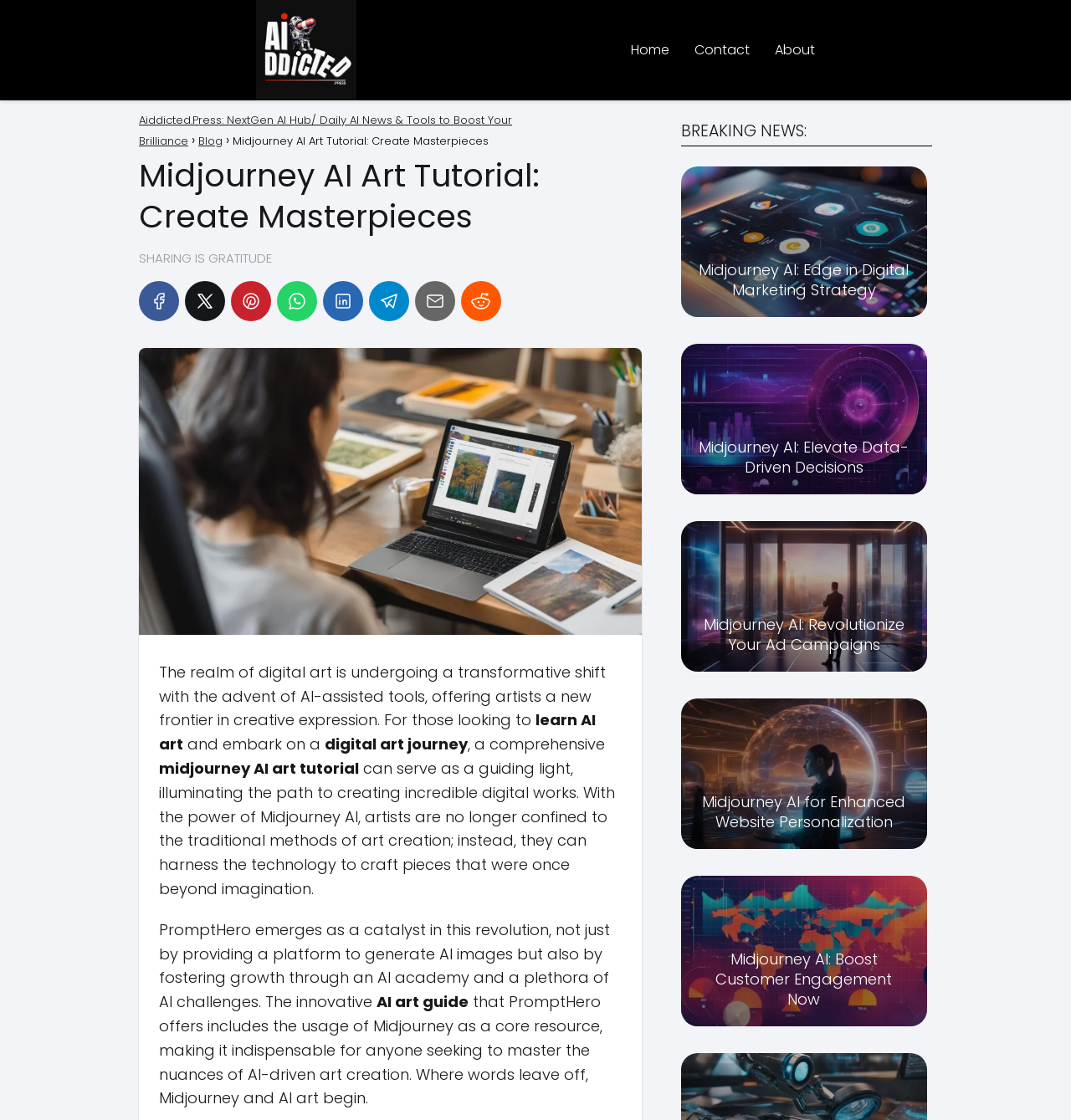What is the topic of the article section?
Kindly offer a comprehensive and detailed response to the question.

By analyzing the article section, I noticed that all the article links contain the phrase 'Midjourney AI' in their texts, indicating that the topic of the article section is related to Midjourney AI.